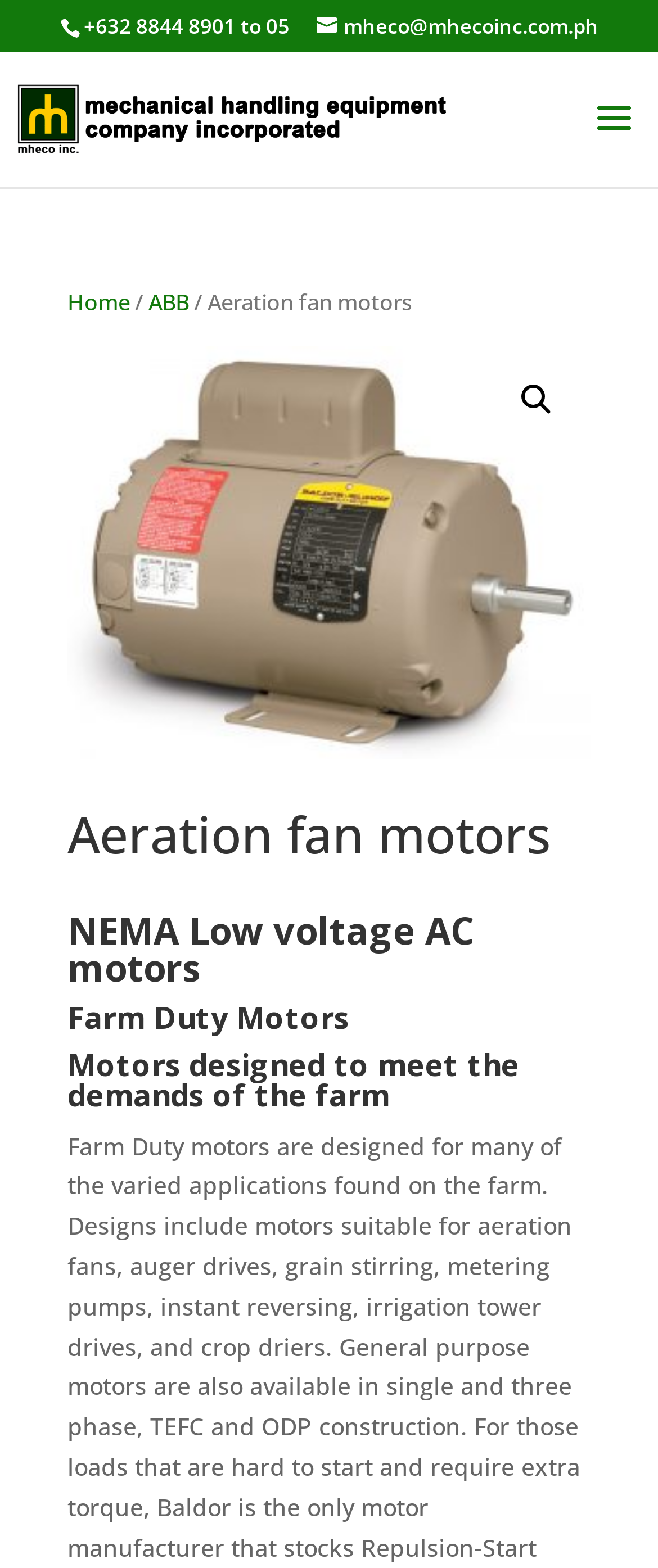Locate the bounding box of the UI element defined by this description: "mheco@mhecoinc.com.ph". The coordinates should be given as four float numbers between 0 and 1, formatted as [left, top, right, bottom].

[0.481, 0.008, 0.909, 0.026]